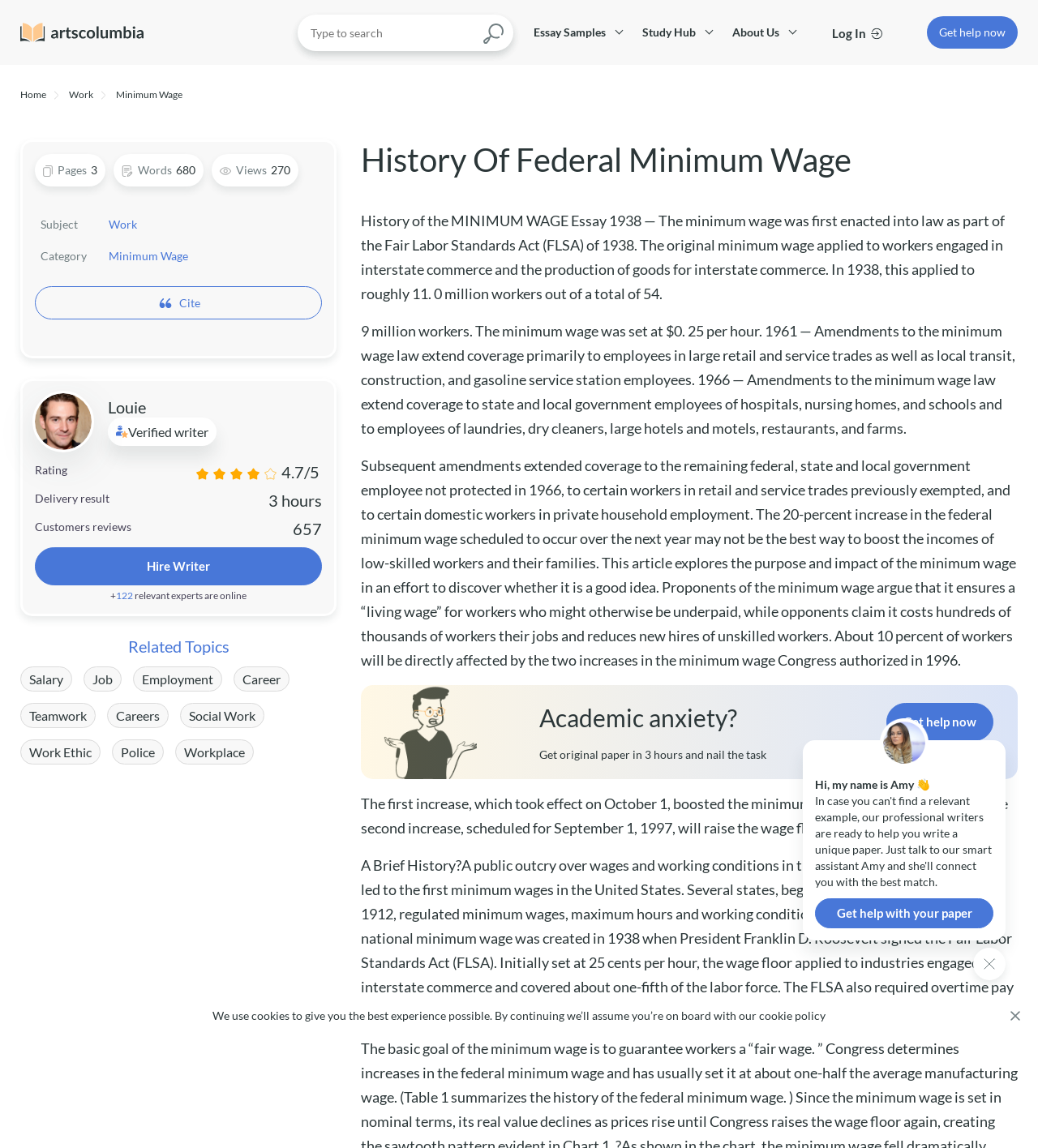Bounding box coordinates are to be given in the format (top-left x, top-left y, bottom-right x, bottom-right y). All values must be floating point numbers between 0 and 1. Provide the bounding box coordinate for the UI element described as: Police

[0.108, 0.644, 0.158, 0.666]